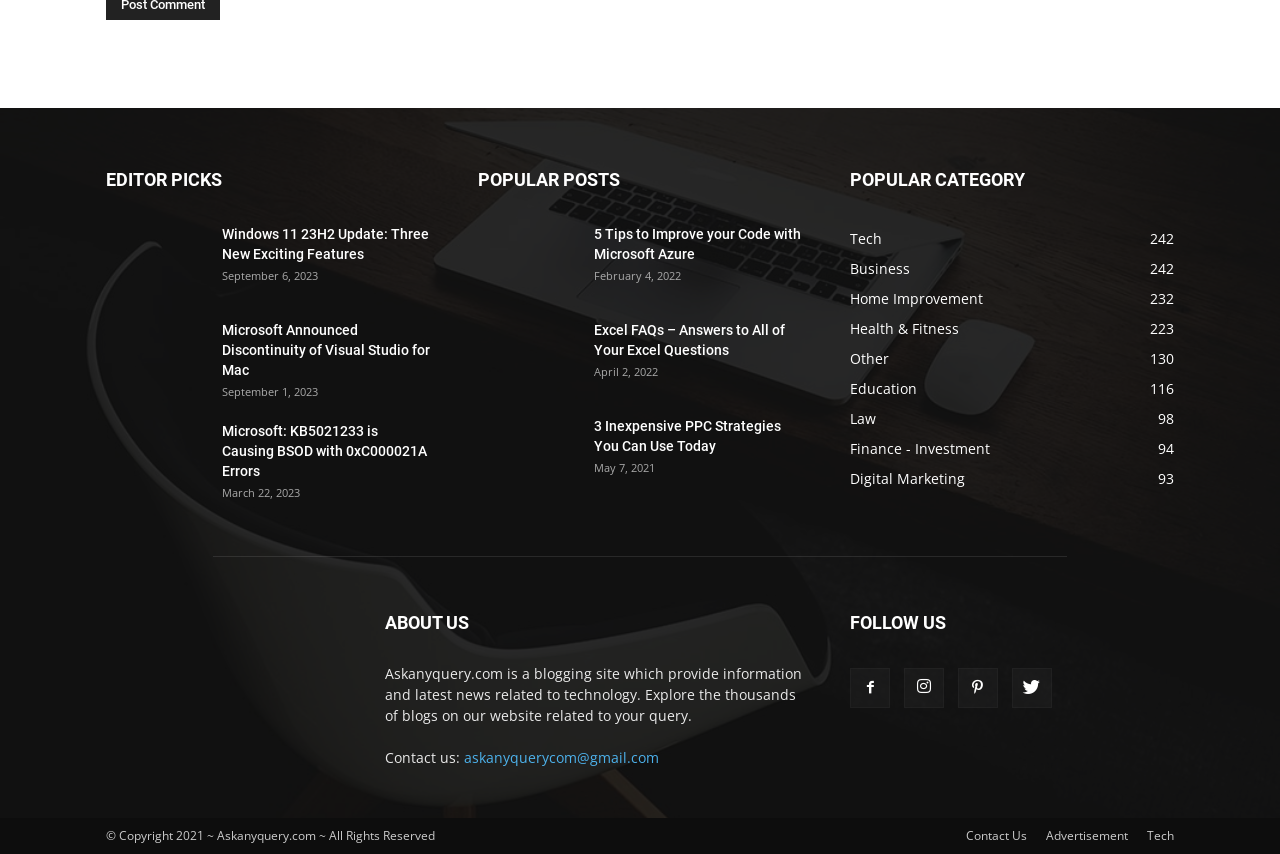Use a single word or phrase to answer this question: 
What is the category with the most posts?

Tech